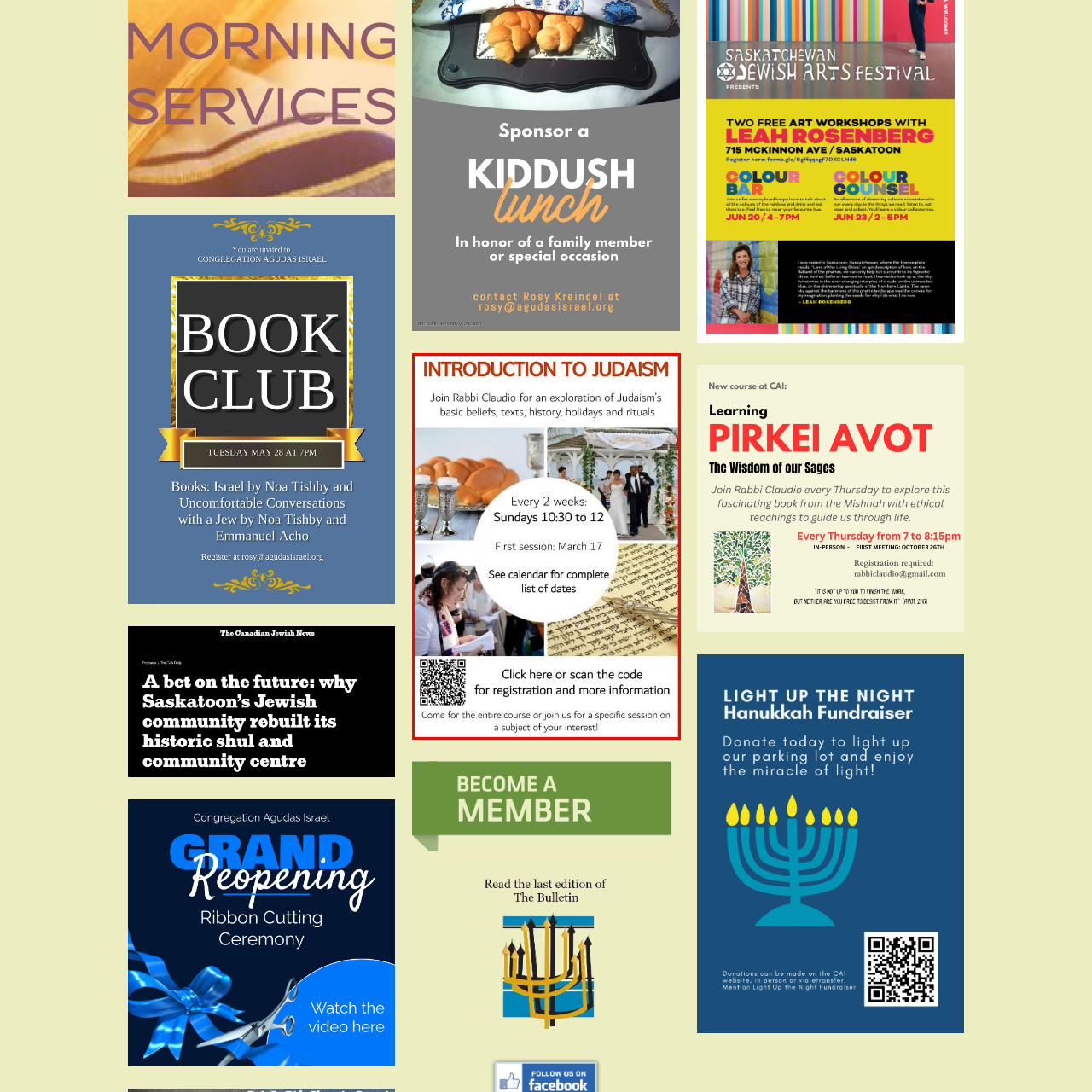Elaborate on the image contained within the red outline, providing as much detail as possible.

The image features a promotional flyer for an "Introduction to Judaism" class. It invites participants to join Rabbi Claudio for bi-weekly sessions focused on exploring the fundamental beliefs, texts, history, holidays, and rituals of Judaism. The flyer prominently displays a warm, inviting layout with traditional symbols, including challah bread and wine glasses, indicative of Jewish customs. 

Highlighted on the flyer is the schedule: classes take place every two weeks on Sundays from 10:30 AM to 12 PM, with the first session starting on March 17. Additionally, a QR code is included for easy registration and further information. The flyer encourages community engagement, inviting attendees to participate fully or join specific sessions that intrigue them.